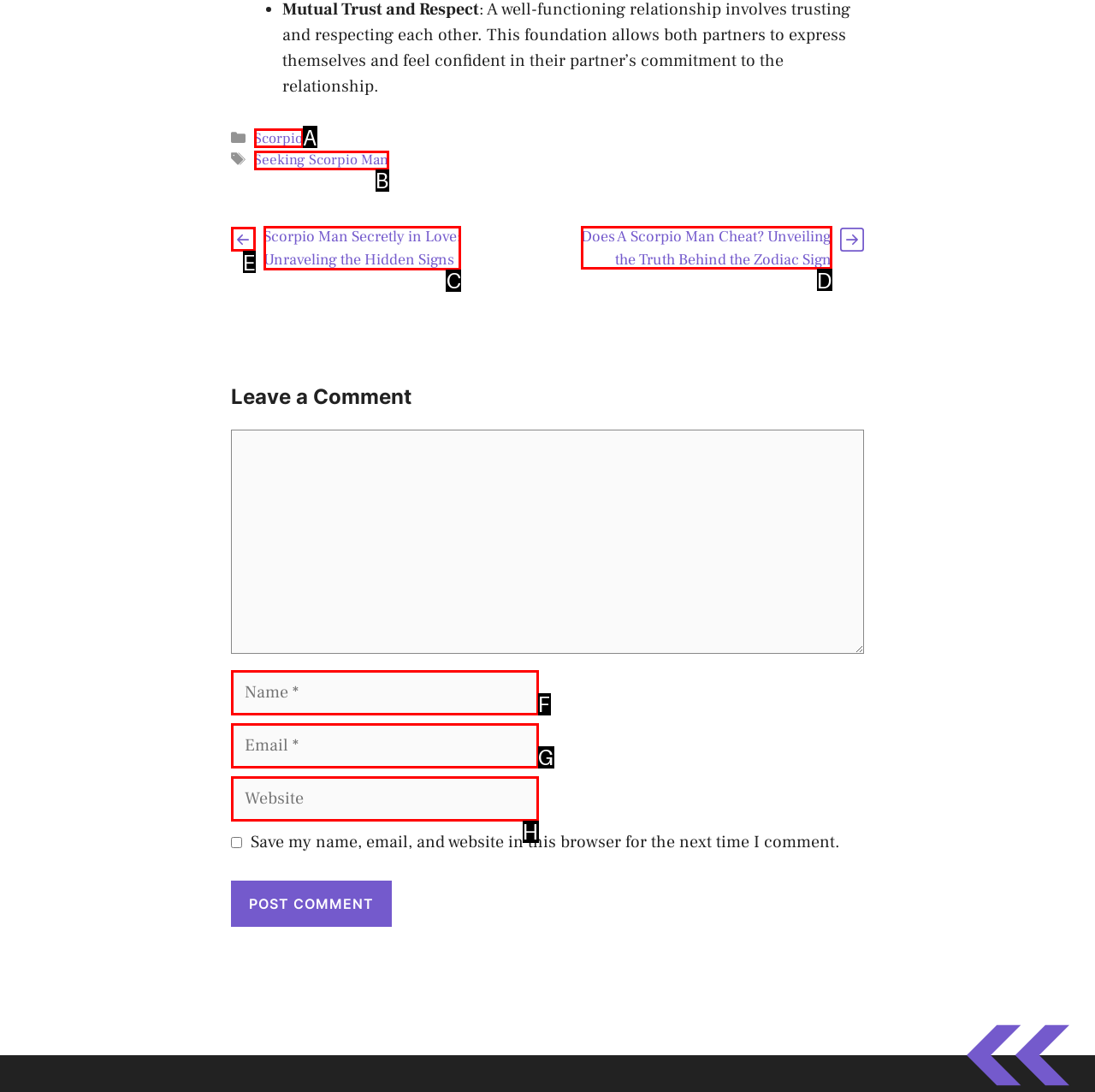Determine which HTML element to click on in order to complete the action: Click on the link to Scorpio Man Secretly in Love.
Reply with the letter of the selected option.

C